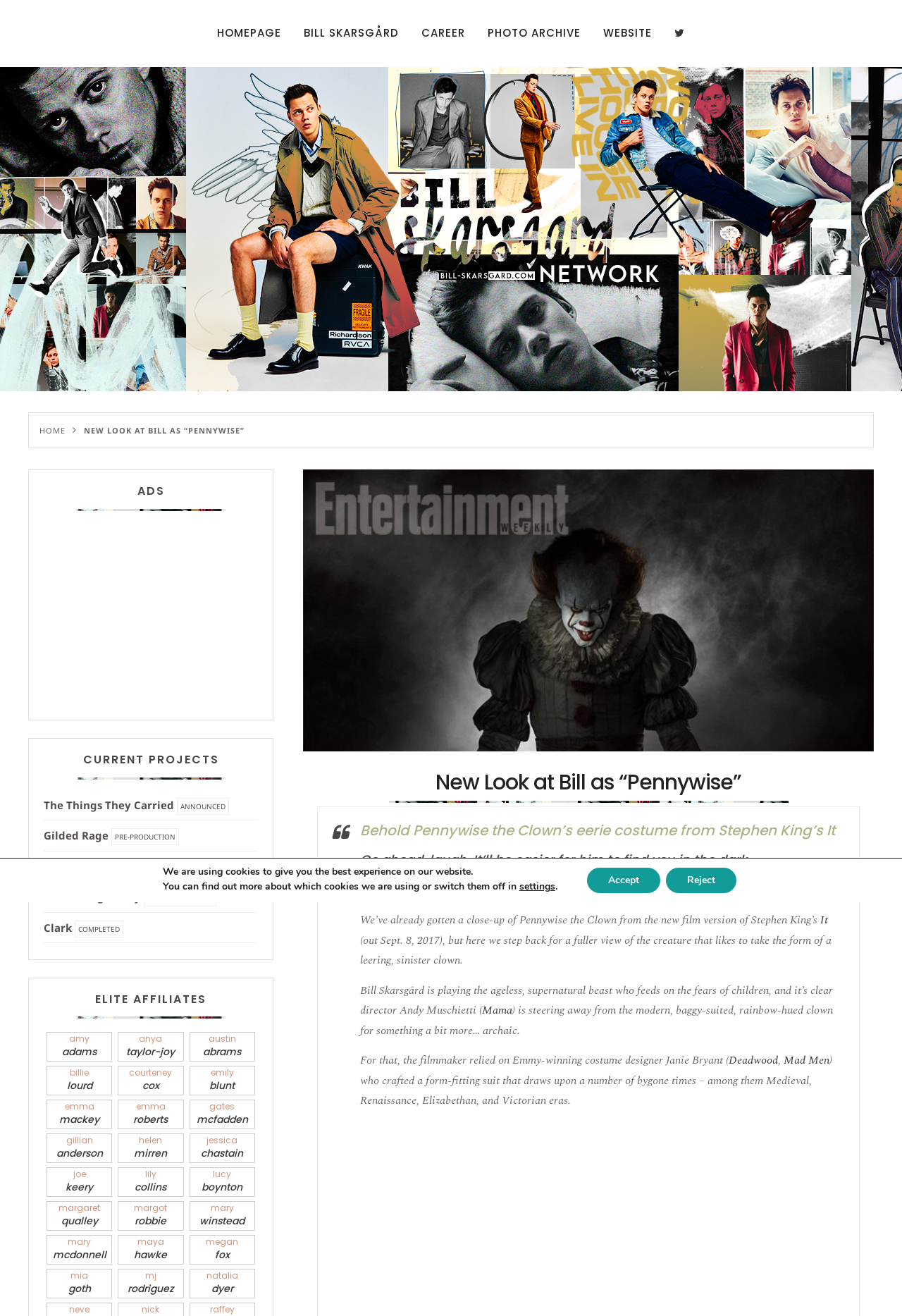Please predict the bounding box coordinates of the element's region where a click is necessary to complete the following instruction: "add to wishlist". The coordinates should be represented by four float numbers between 0 and 1, i.e., [left, top, right, bottom].

None